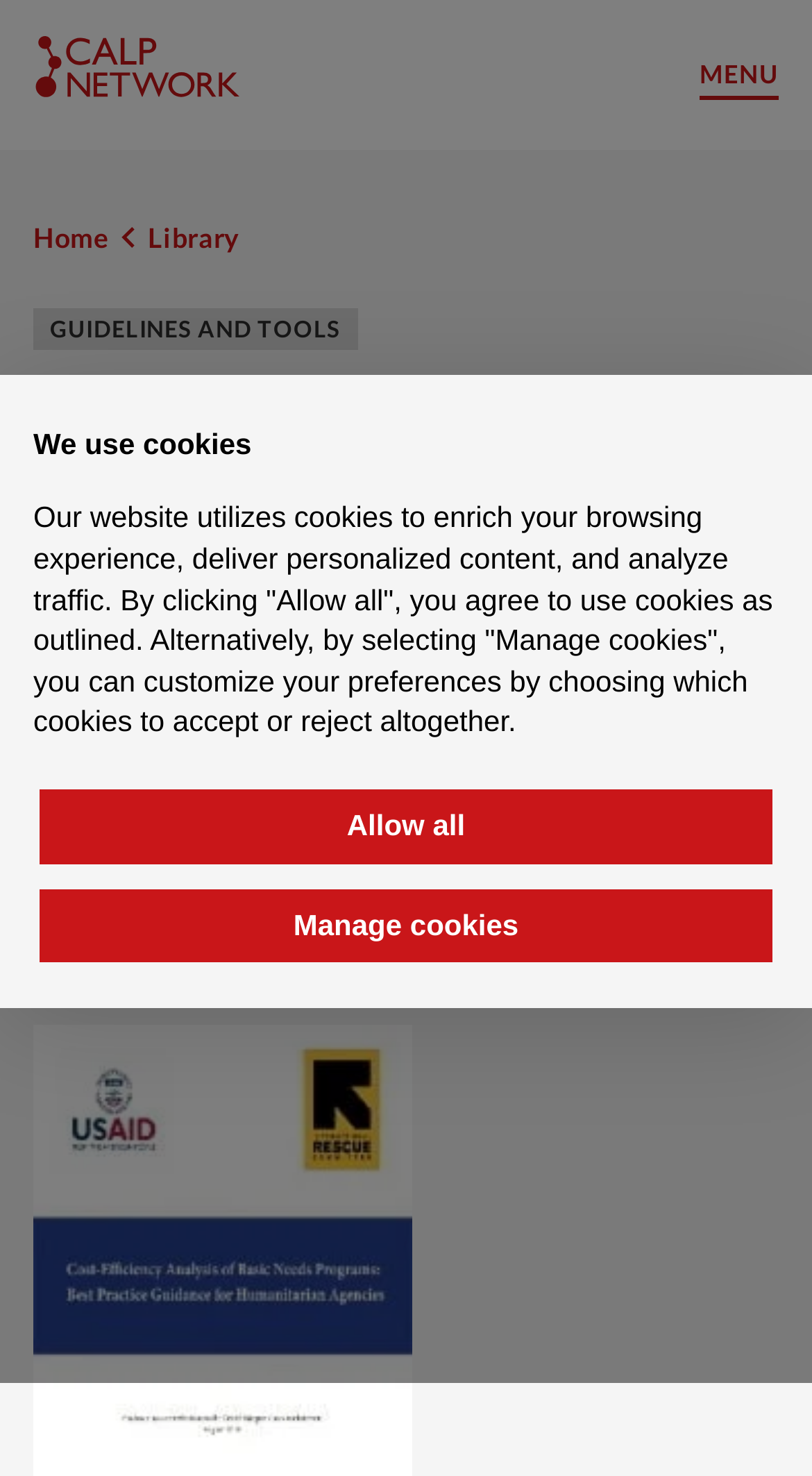What is the category of the webpage content?
Use the information from the screenshot to give a comprehensive response to the question.

I found the category of the webpage content by looking at the text elements on the webpage. Specifically, I found the text 'GUIDELINES AND TOOLS' which suggests that the webpage content falls under this category.